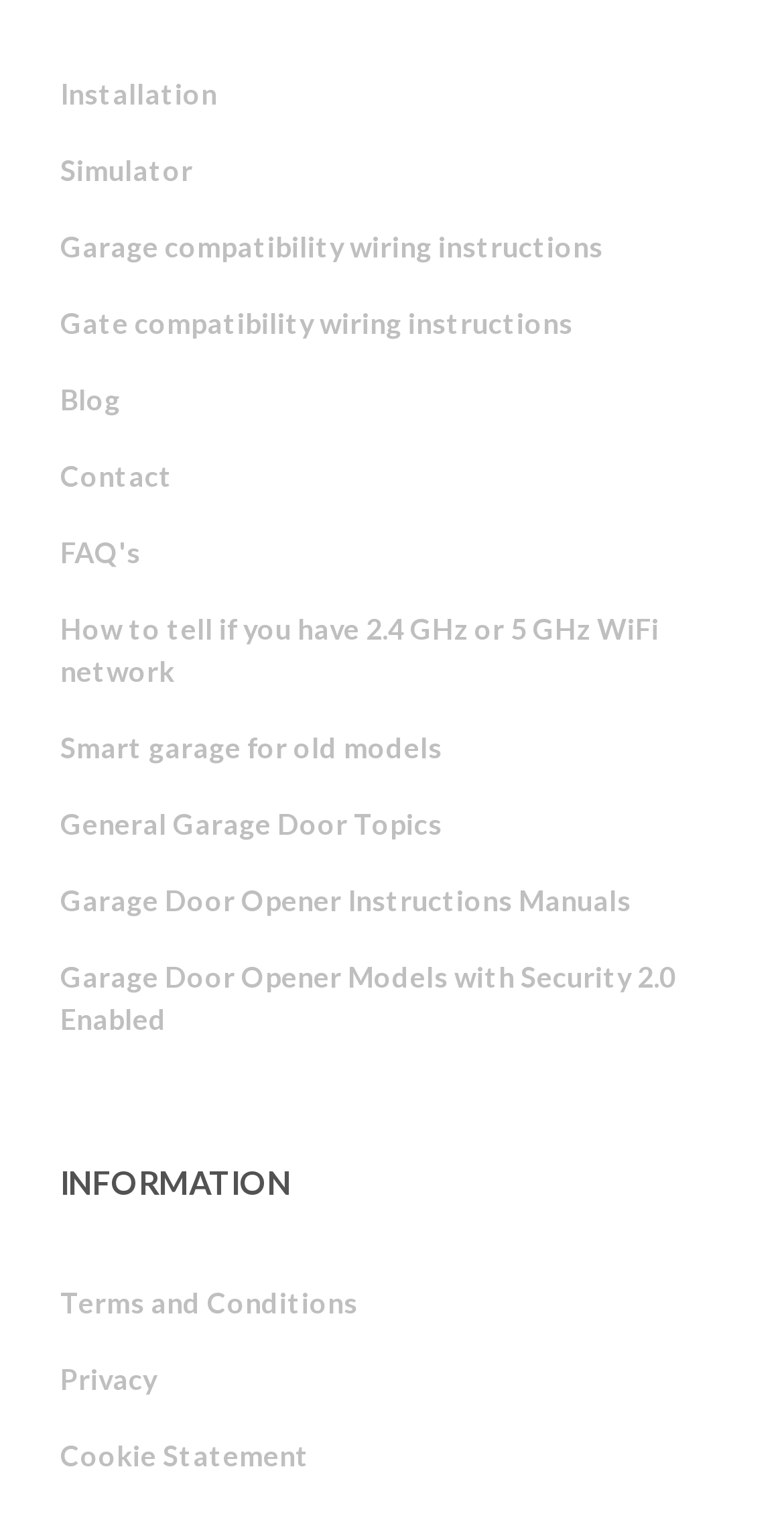Mark the bounding box of the element that matches the following description: "General Garage Door Topics".

[0.077, 0.518, 0.921, 0.568]